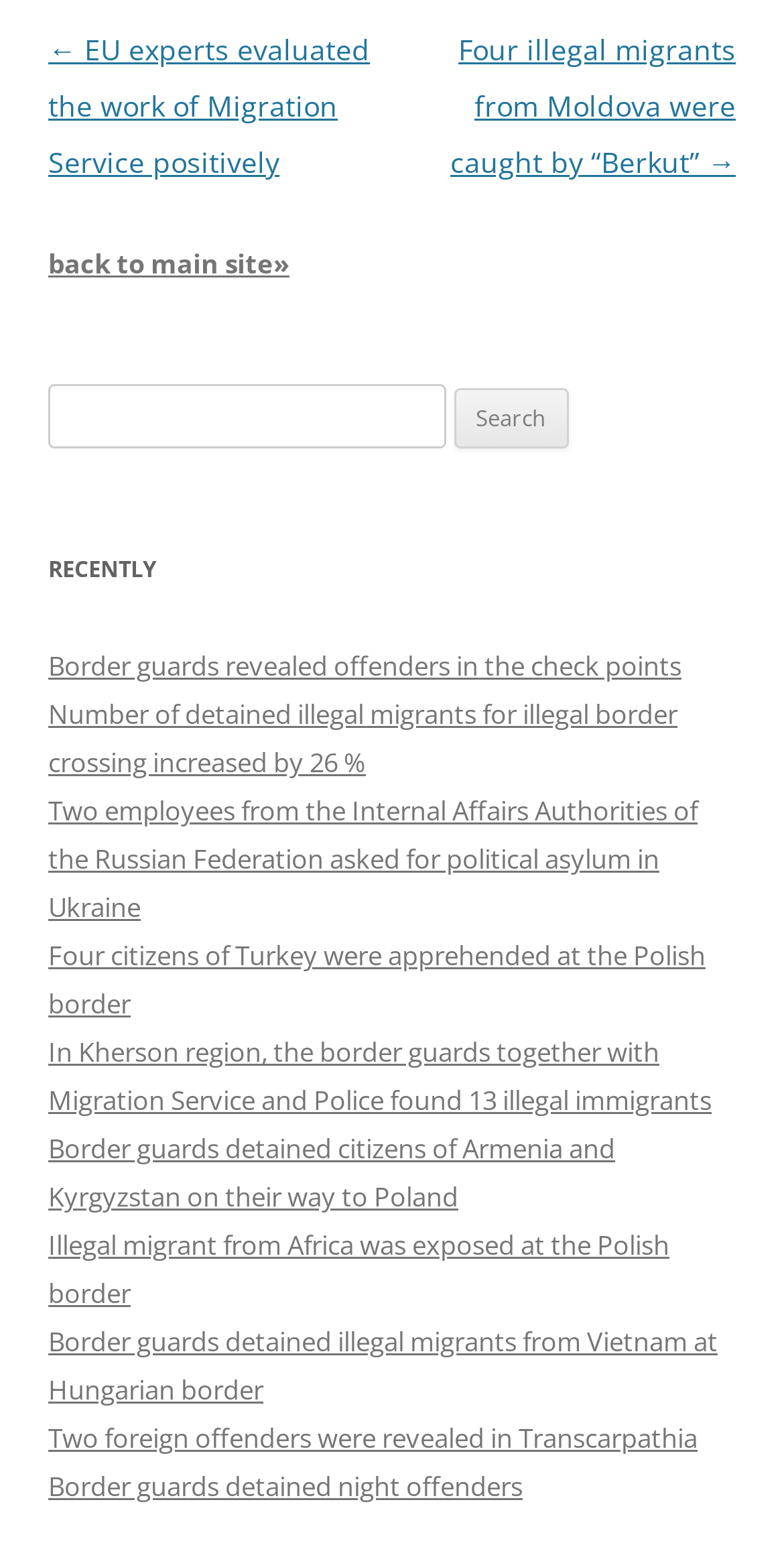Locate the bounding box coordinates of the area that needs to be clicked to fulfill the following instruction: "Learn about Pioneers". The coordinates should be in the format of four float numbers between 0 and 1, namely [left, top, right, bottom].

None